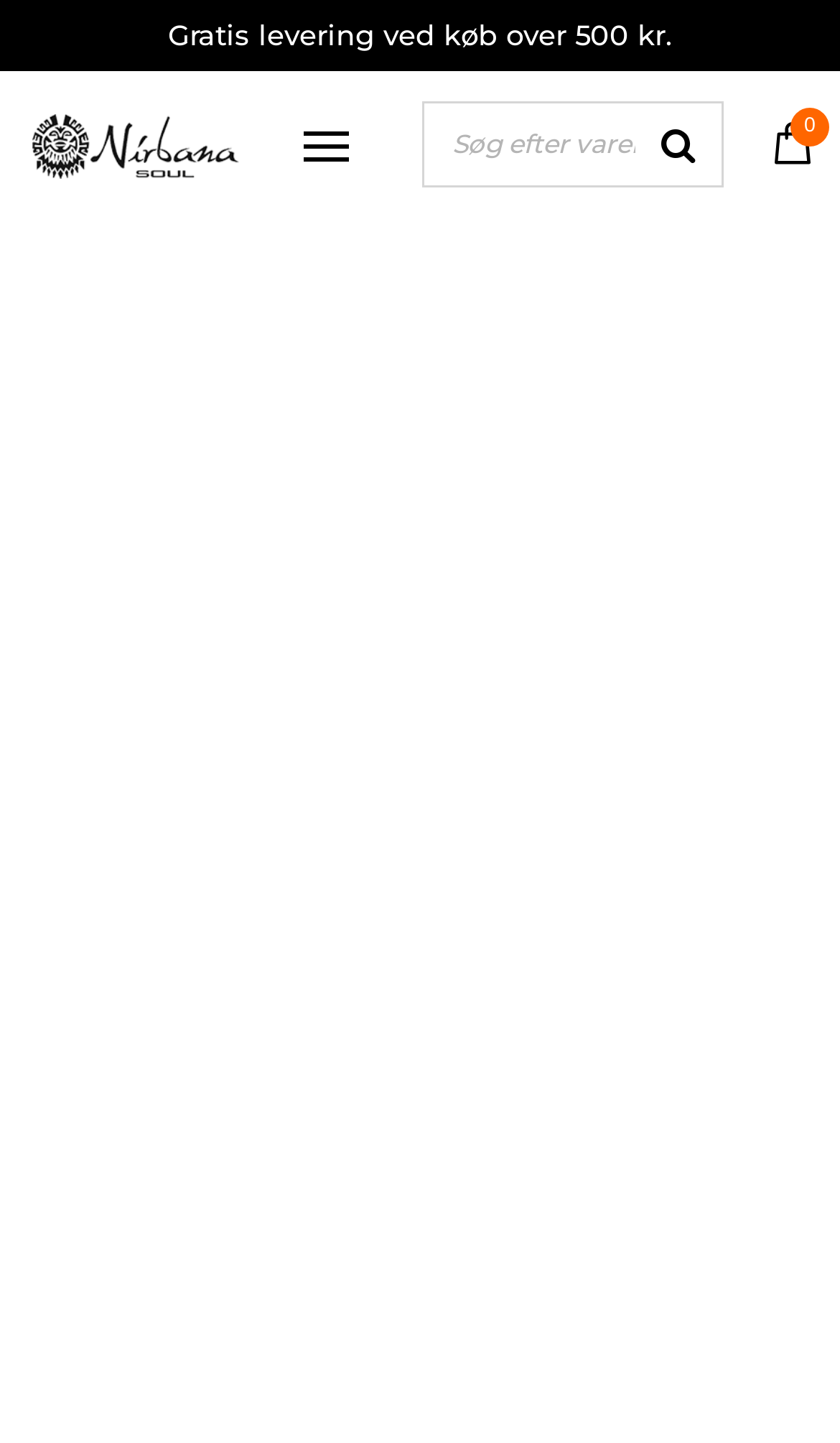Is there a logo on the webpage?
Based on the image content, provide your answer in one word or a short phrase.

Yes